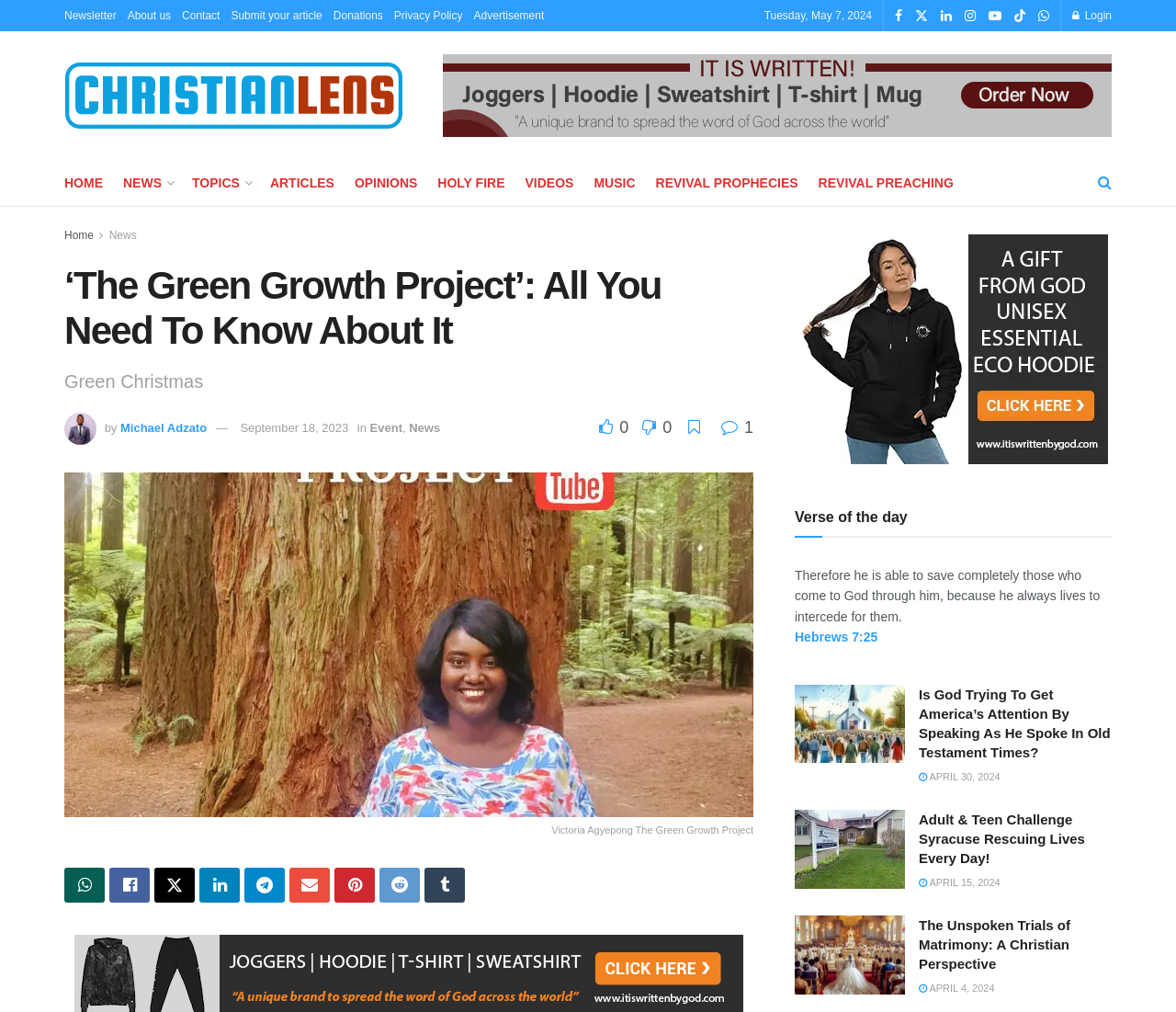Identify the bounding box coordinates of the section to be clicked to complete the task described by the following instruction: "Login to the website". The coordinates should be four float numbers between 0 and 1, formatted as [left, top, right, bottom].

[0.912, 0.0, 0.945, 0.031]